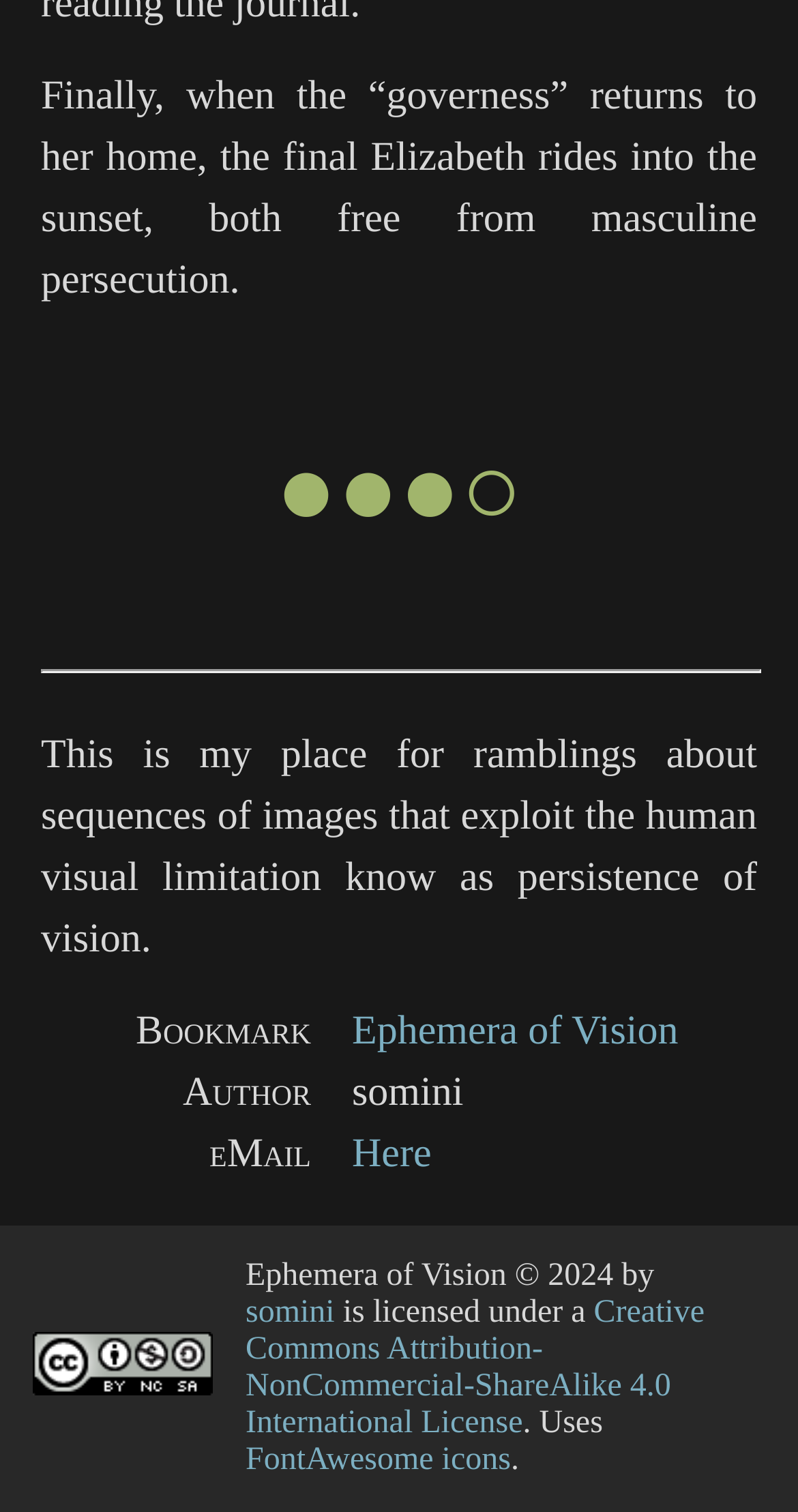Reply to the question with a brief word or phrase: What is the name of the website?

Ephemera of Vision